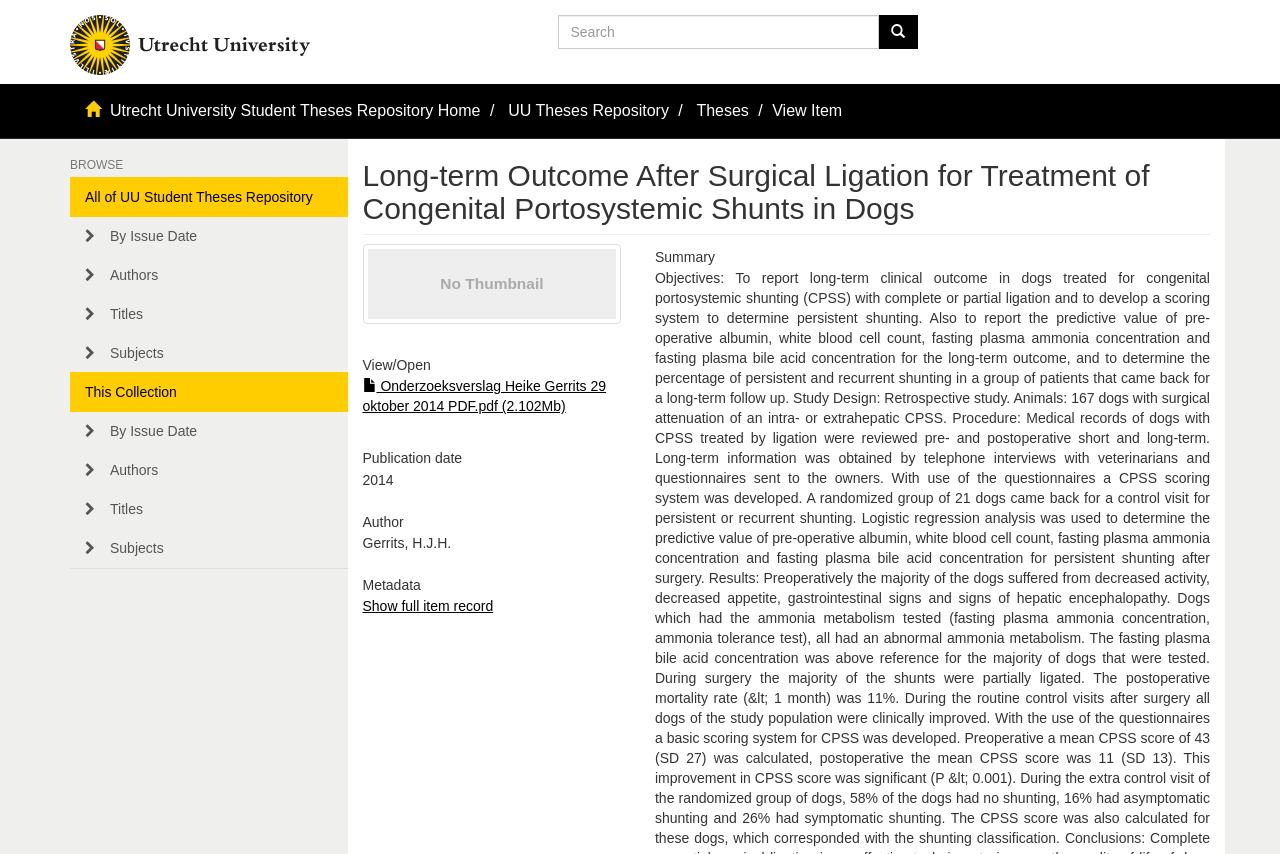What is the file format of the thesis document?
Look at the image and provide a short answer using one word or a phrase.

PDF